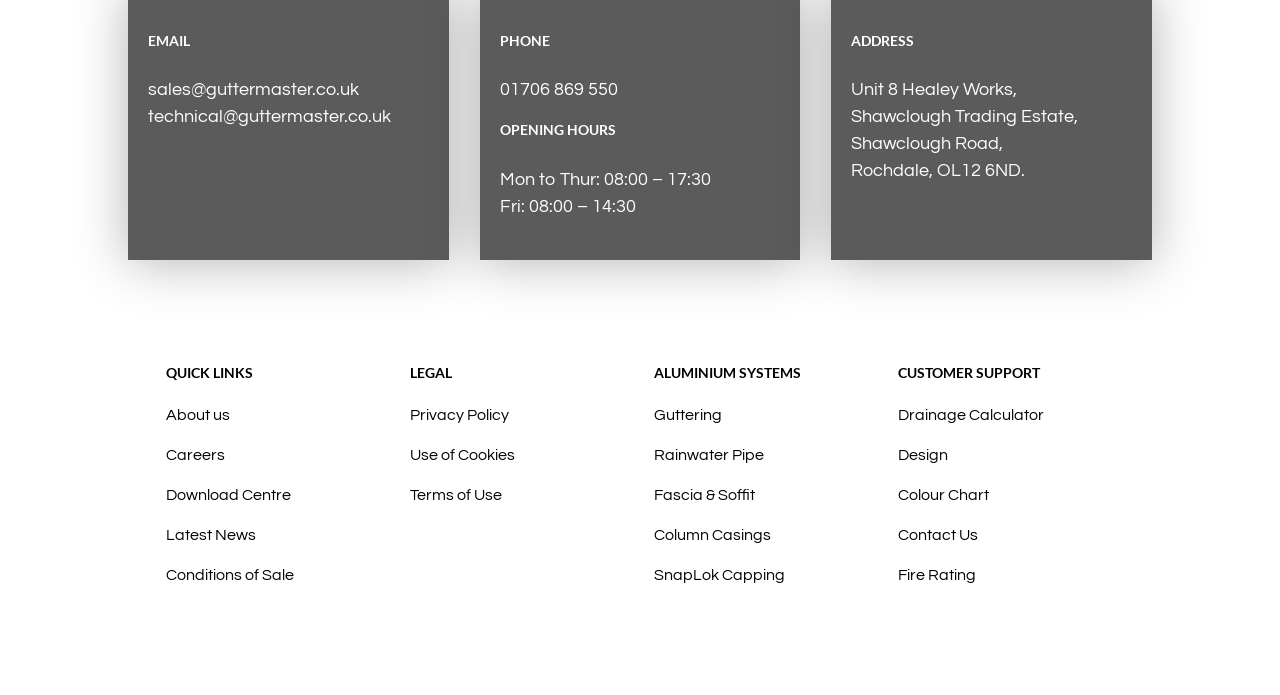Utilize the information from the image to answer the question in detail:
What is the phone number of the company?

I found the phone number of the company by looking at the 'PHONE' section, where I saw a link with the phone number '01706 869 550'.